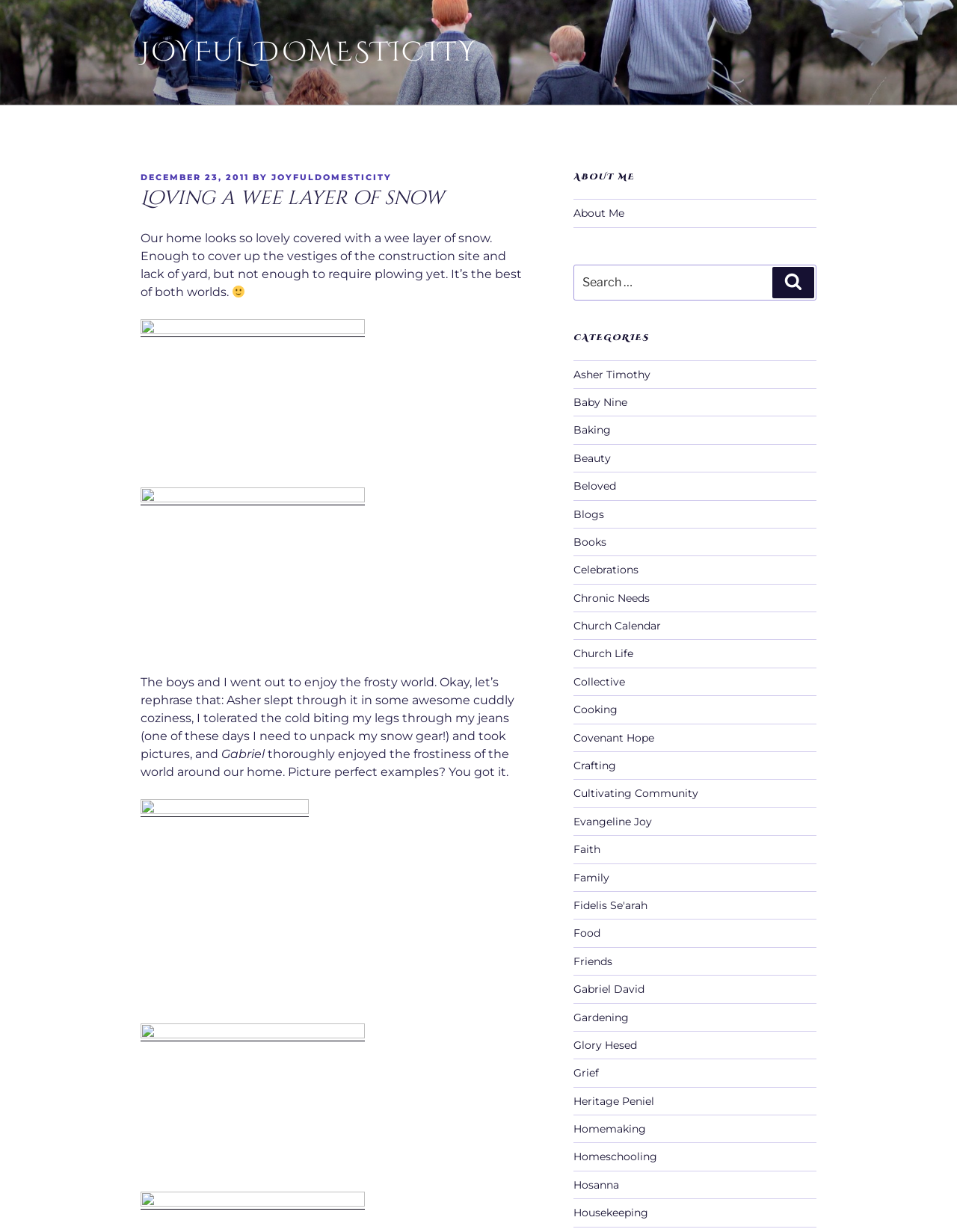What is the date of the post?
Can you provide a detailed and comprehensive answer to the question?

I found the date of the post by looking at the link element with the text 'DECEMBER 23, 2011' which is located below the 'POSTED ON' text.